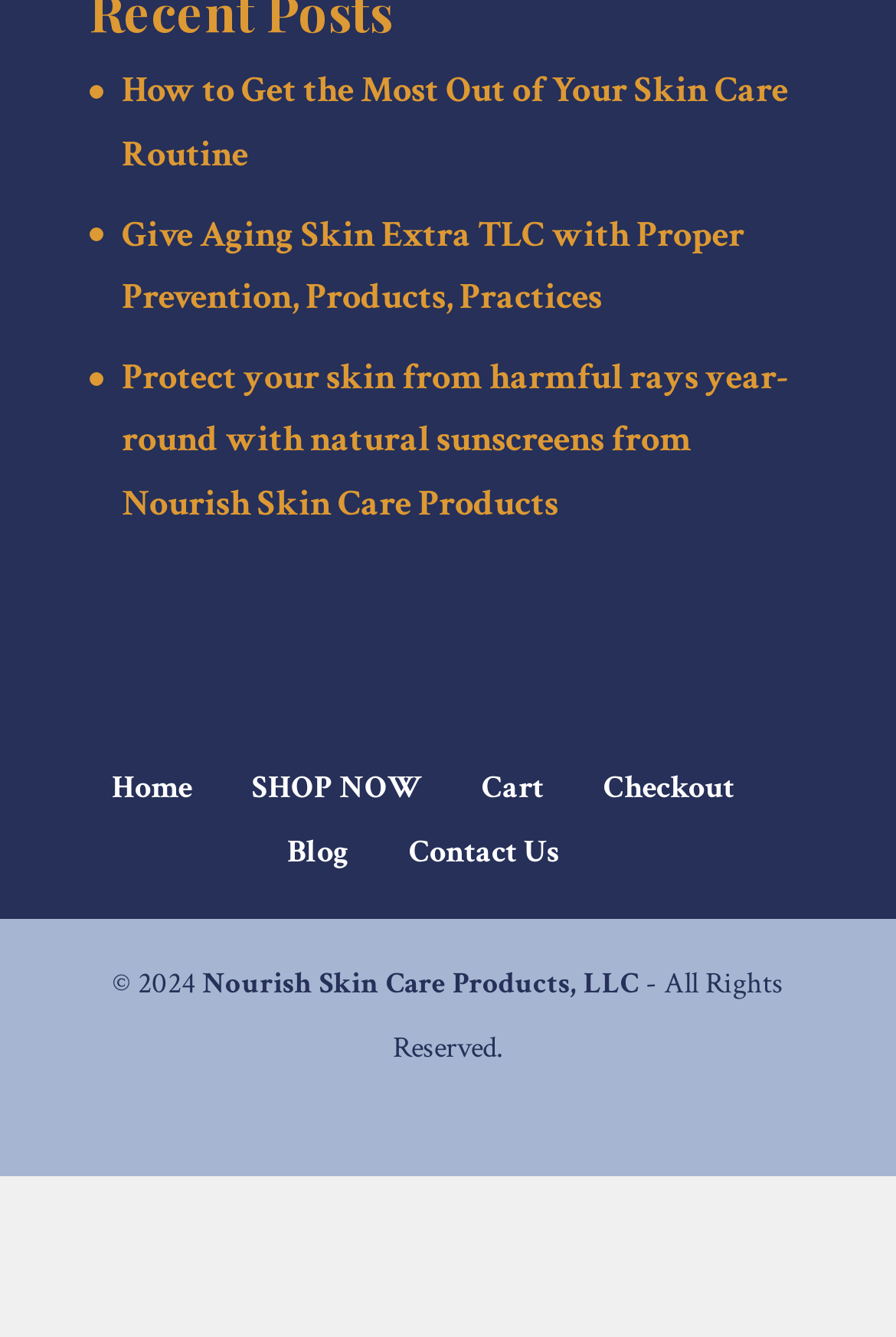Identify the bounding box coordinates of the clickable region necessary to fulfill the following instruction: "Go to the home page". The bounding box coordinates should be four float numbers between 0 and 1, i.e., [left, top, right, bottom].

[0.124, 0.574, 0.214, 0.605]